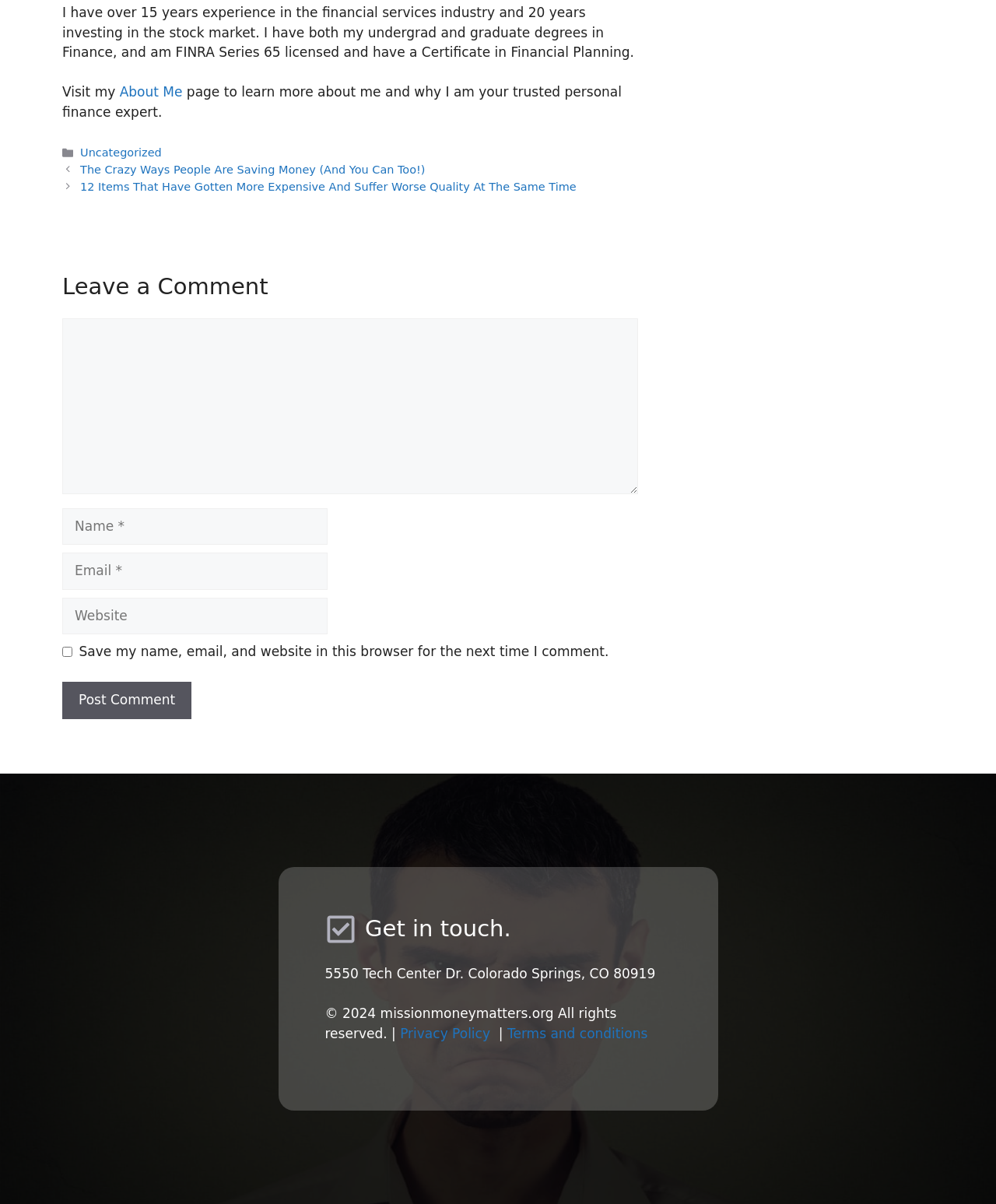Based on the image, provide a detailed response to the question:
How many textboxes are there in the comment section?

The comment section can be identified by the heading 'Leave a Comment'. Within this section, there are four textboxes: one for 'Comment', one for 'Name', one for 'Email', and one for 'Website'. These textboxes are identified by their element types and descriptions.